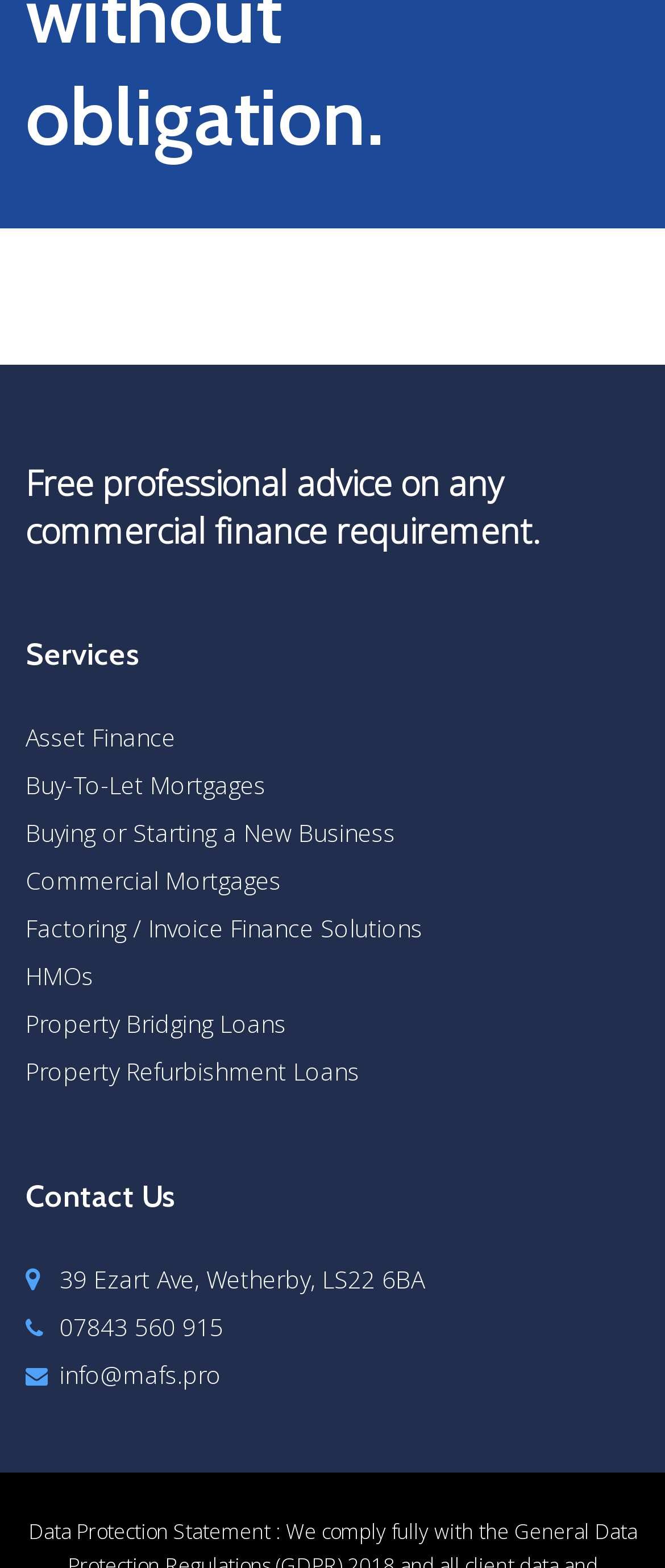What is the company's contact address?
Based on the image, give a concise answer in the form of a single word or short phrase.

39 Ezart Ave, Wetherby, LS22 6BA